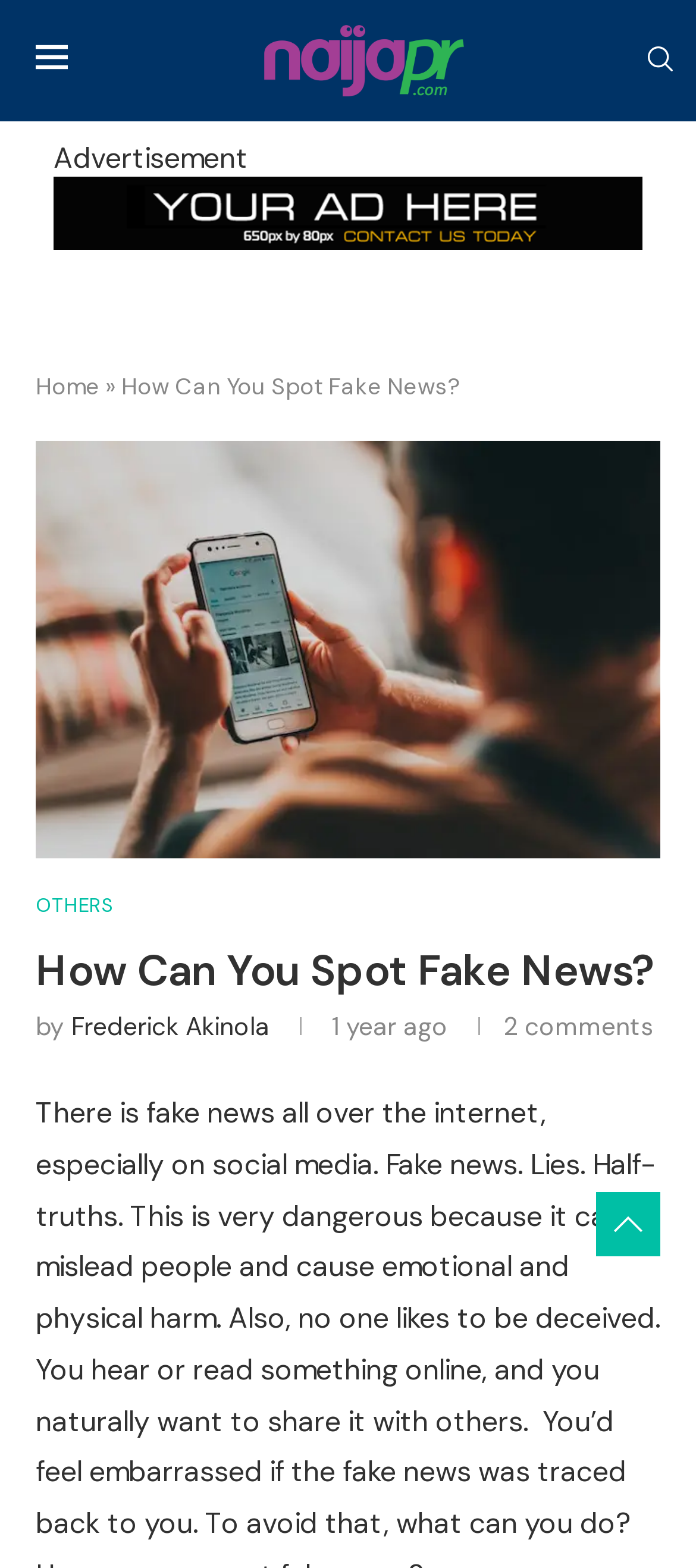What is the danger of fake news?
Please give a well-detailed answer to the question.

The danger of fake news can be determined by reading the paragraph that discusses the consequences of fake news, which states that it can 'mislead people and cause emotional and physical harm'.